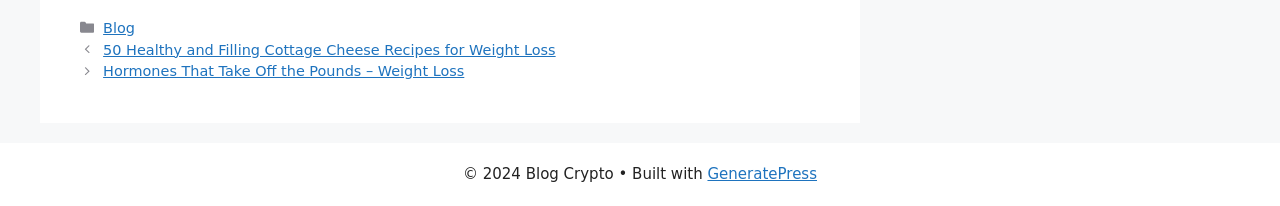Answer the following query concisely with a single word or phrase:
What is the theme of the website?

Weight Loss